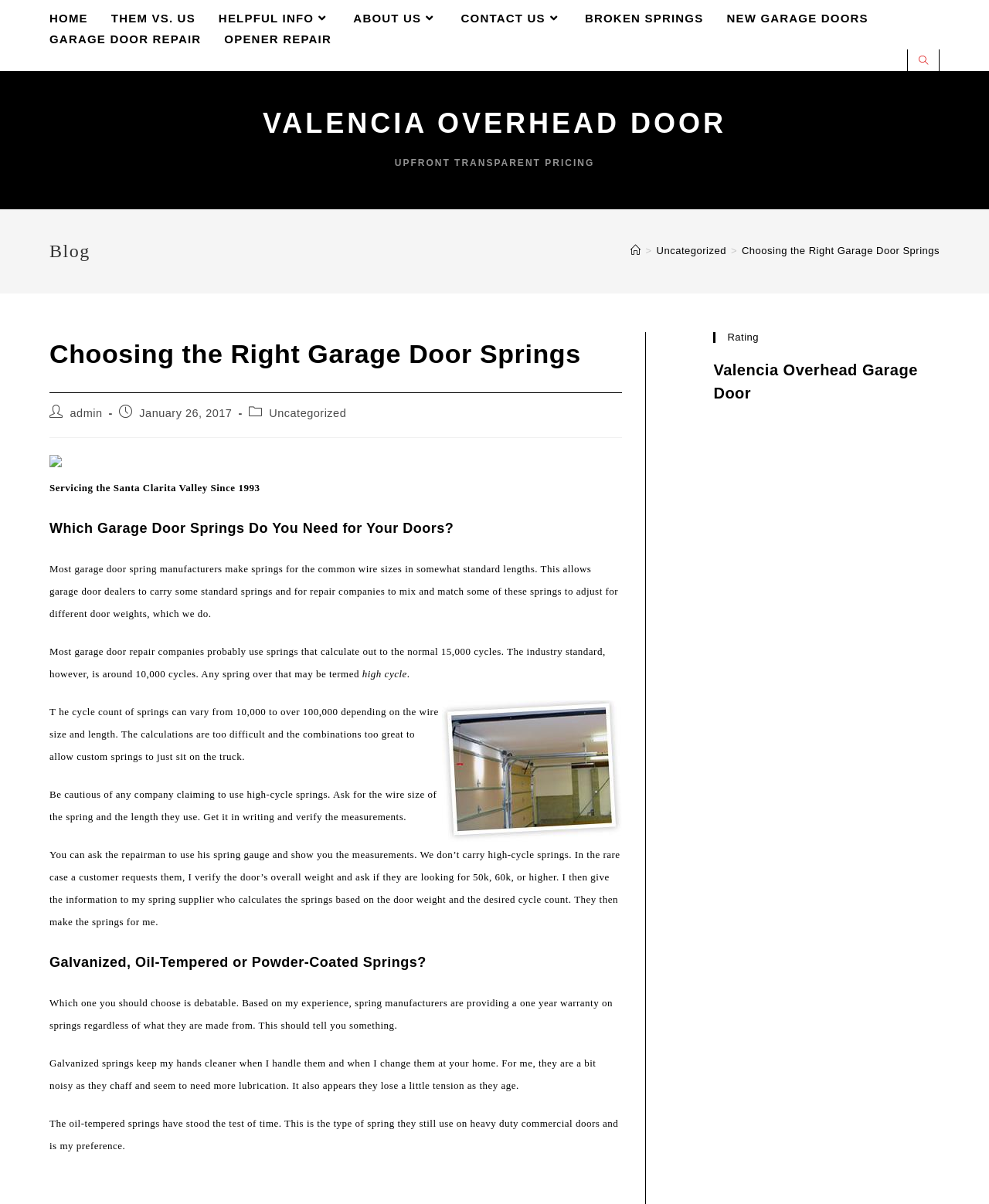Generate a comprehensive description of the webpage.

The webpage is about Valencia Overhead Door, a company that provides garage door services. At the top, there is a navigation menu with links to different sections of the website, including "HOME", "THEM VS. US", "HELPFUL INFO", "ABOUT US", "CONTACT US", "BROKEN SPRINGS", "NEW GARAGE DOORS", and "GARAGE DOOR REPAIR". 

Below the navigation menu, there is a search bar and a logo of Valencia Overhead Door. The main content of the webpage is an article titled "Choosing the Right Garage Door Springs". The article discusses the importance of choosing the right garage door springs, explaining that most garage door spring manufacturers make springs for common wire sizes in standard lengths. It also highlights the differences between high-cycle springs and standard springs, and advises customers to be cautious of companies claiming to use high-cycle springs.

The article is divided into several sections, each discussing a specific aspect of garage door springs, such as the cycle count, wire size, and length. There are also sections comparing galvanized, oil-tempered, and powder-coated springs, discussing their pros and cons.

On the right side of the webpage, there is a sidebar with a rating section, showing that Valencia Overhead Garage Door has a rating of 4.7 based on 753 ratings.